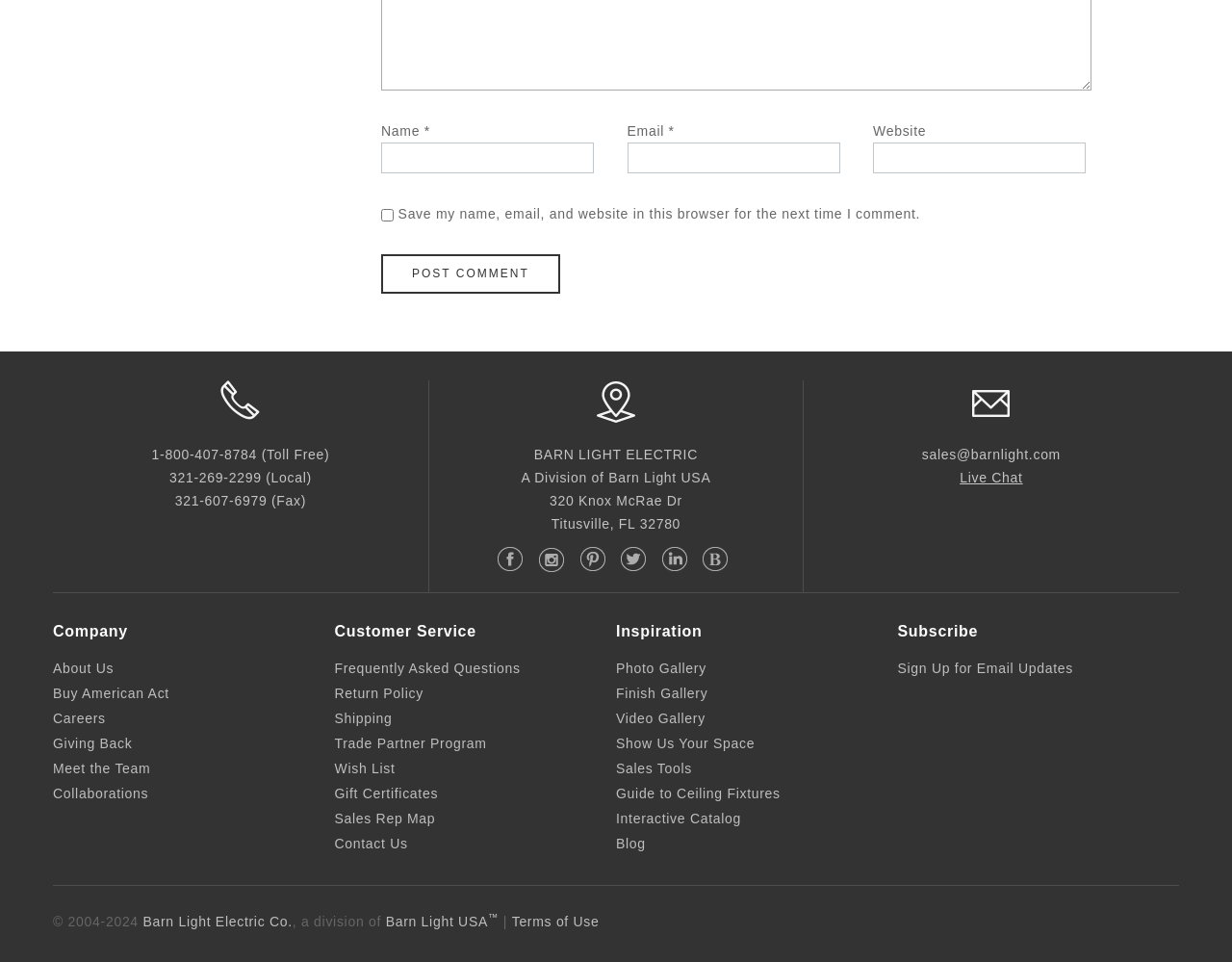What types of payment are accepted? Using the information from the screenshot, answer with a single word or phrase.

Visa, Mastercard, Discover, American Express, Paypal